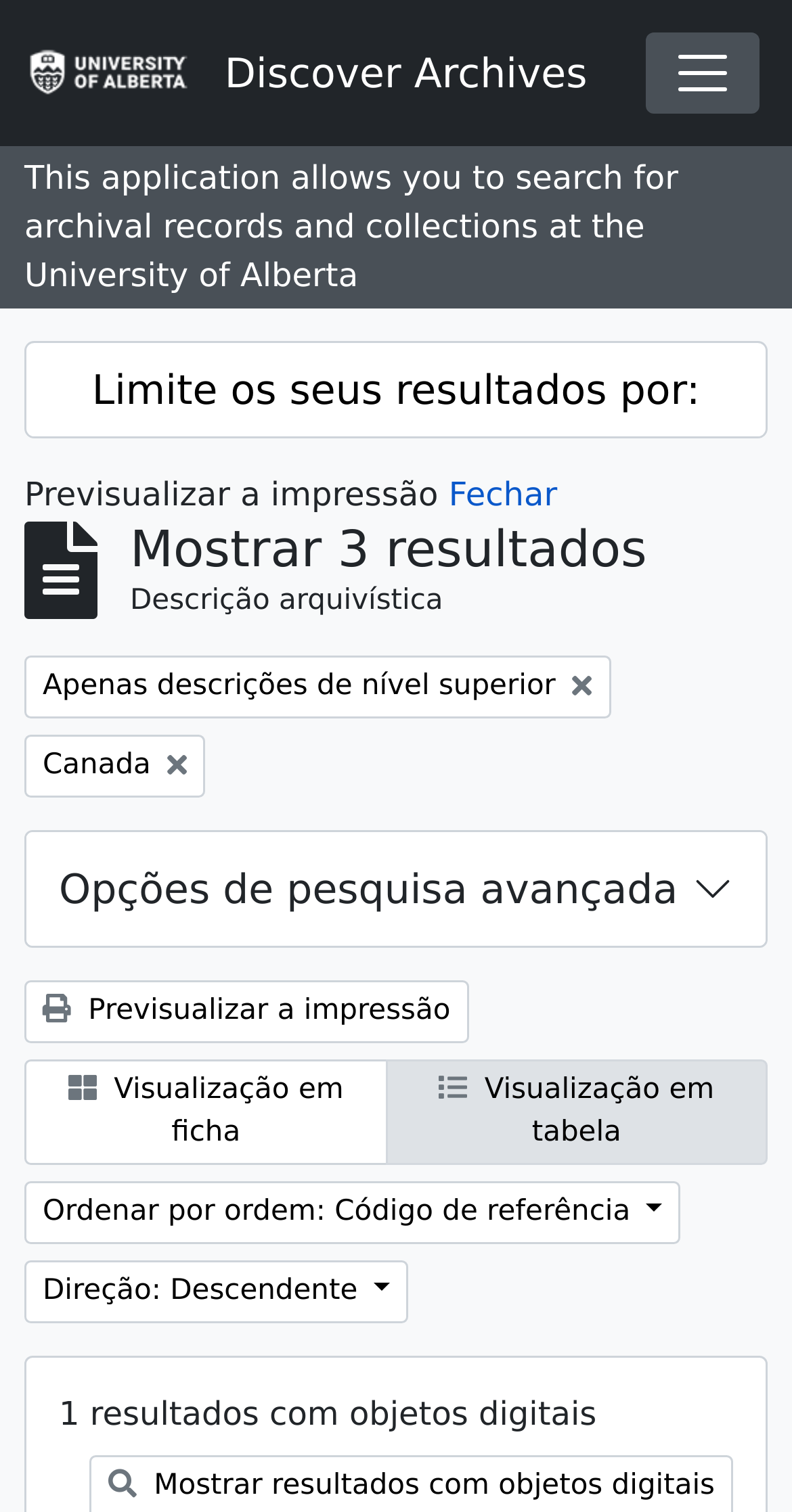What is the purpose of this application?
Offer a detailed and exhaustive answer to the question.

Based on the static text 'This application allows you to search for archival records and collections at the University of Alberta', it is clear that the purpose of this application is to search for archival records.